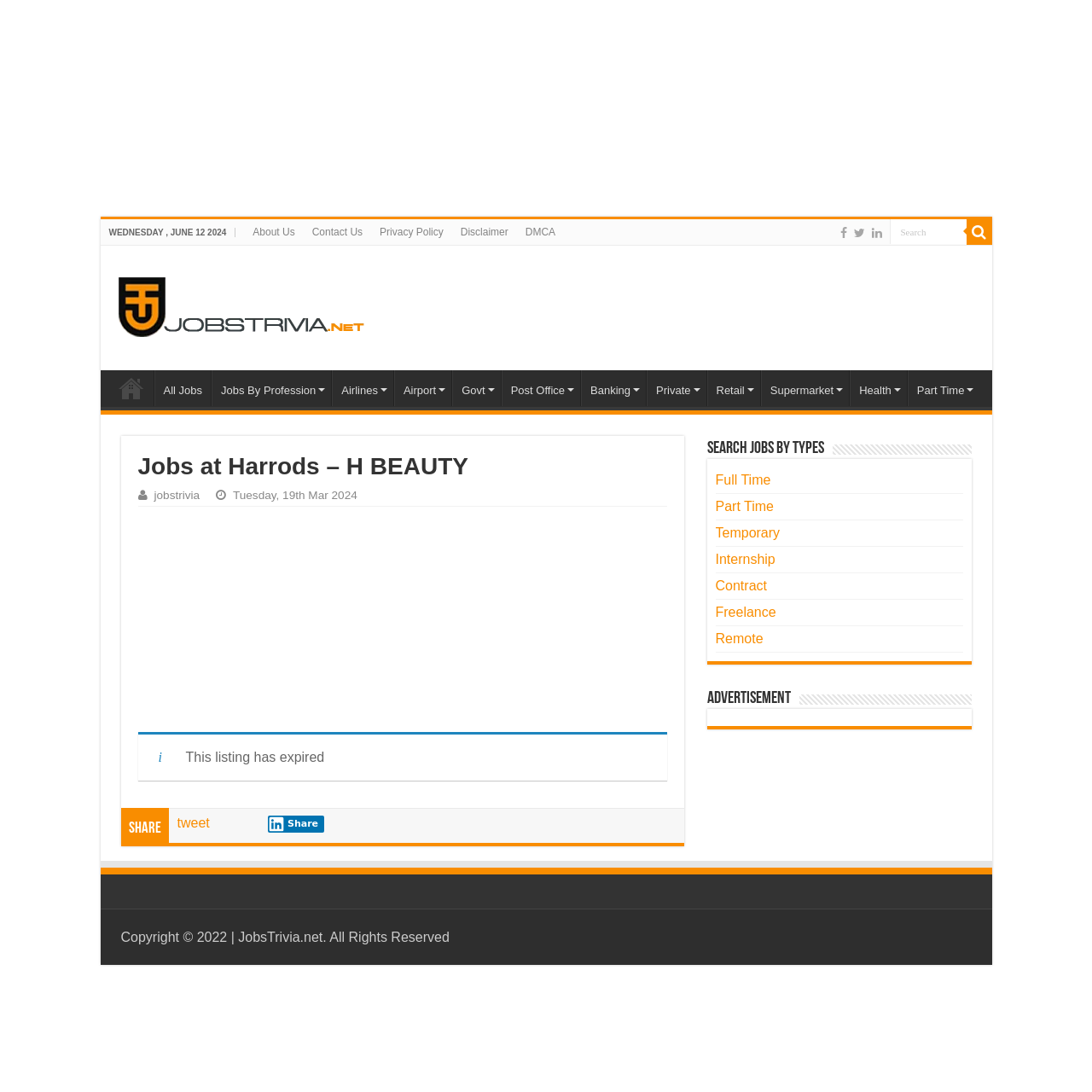Locate the UI element described by Jobs By Profession in the provided webpage screenshot. Return the bounding box coordinates in the format (top-left x, top-left y, bottom-right x, bottom-right y), ensuring all values are between 0 and 1.

[0.194, 0.339, 0.303, 0.372]